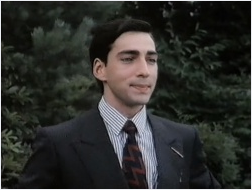Convey a rich and detailed description of the image.

In this image, Miles Richardson is depicted in character as Edward Cox, a role he played in the 1987 TV movie "The Return of Sherlock Holmes." He wears a stylish suit with a tie, set against a natural backdrop that suggests a scene outdoors. Richardson, known for his contributions to film and theater, presents a composed expression, embodying the essence of his character. The production is notable for its adaptations of Arthur Conan Doyle's famous detective stories, showcasing the rich legacy of Sherlock Holmes in various mediums. This portrayal reflects Richardson's versatility as an actor dedicated to bringing literary characters to life.